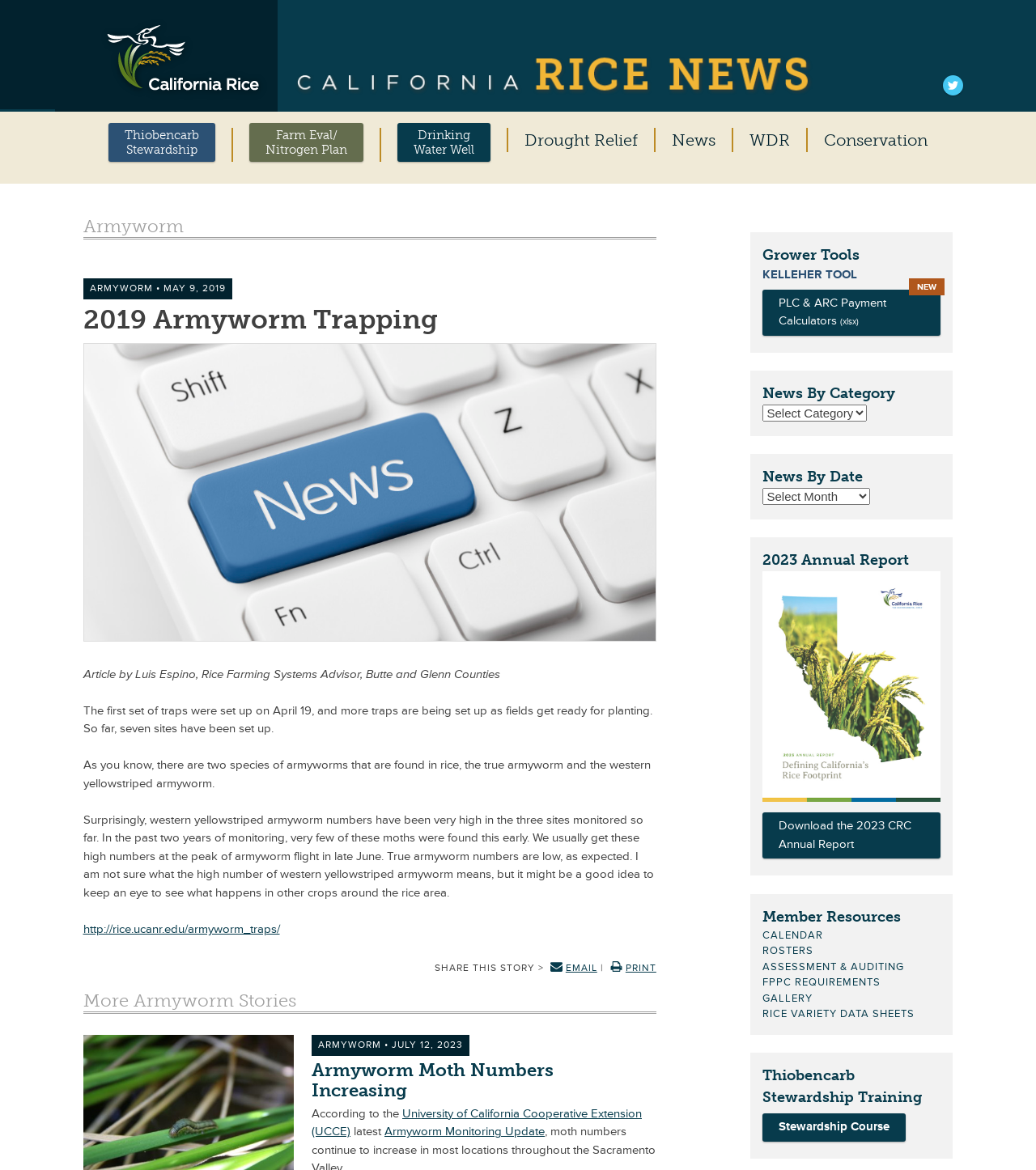Locate the bounding box coordinates of the segment that needs to be clicked to meet this instruction: "Read the article about 2019 Armyworm Trapping".

[0.08, 0.26, 0.633, 0.288]